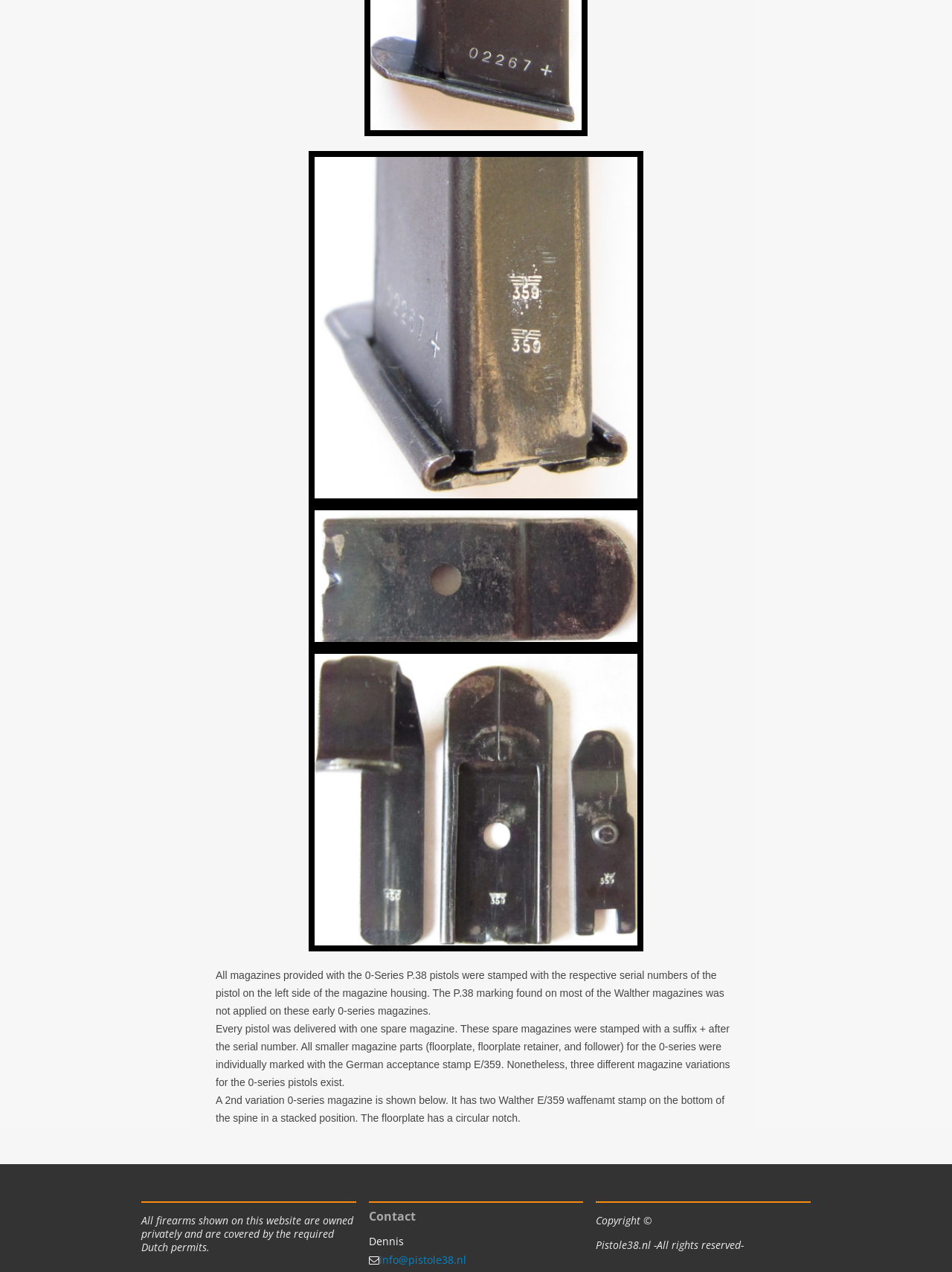What is the copyright statement?
Please analyze the image and answer the question with as much detail as possible.

I found the static text elements with the copyright symbol and the text 'Pistole38.nl - All rights reserved' which together form the copyright statement.